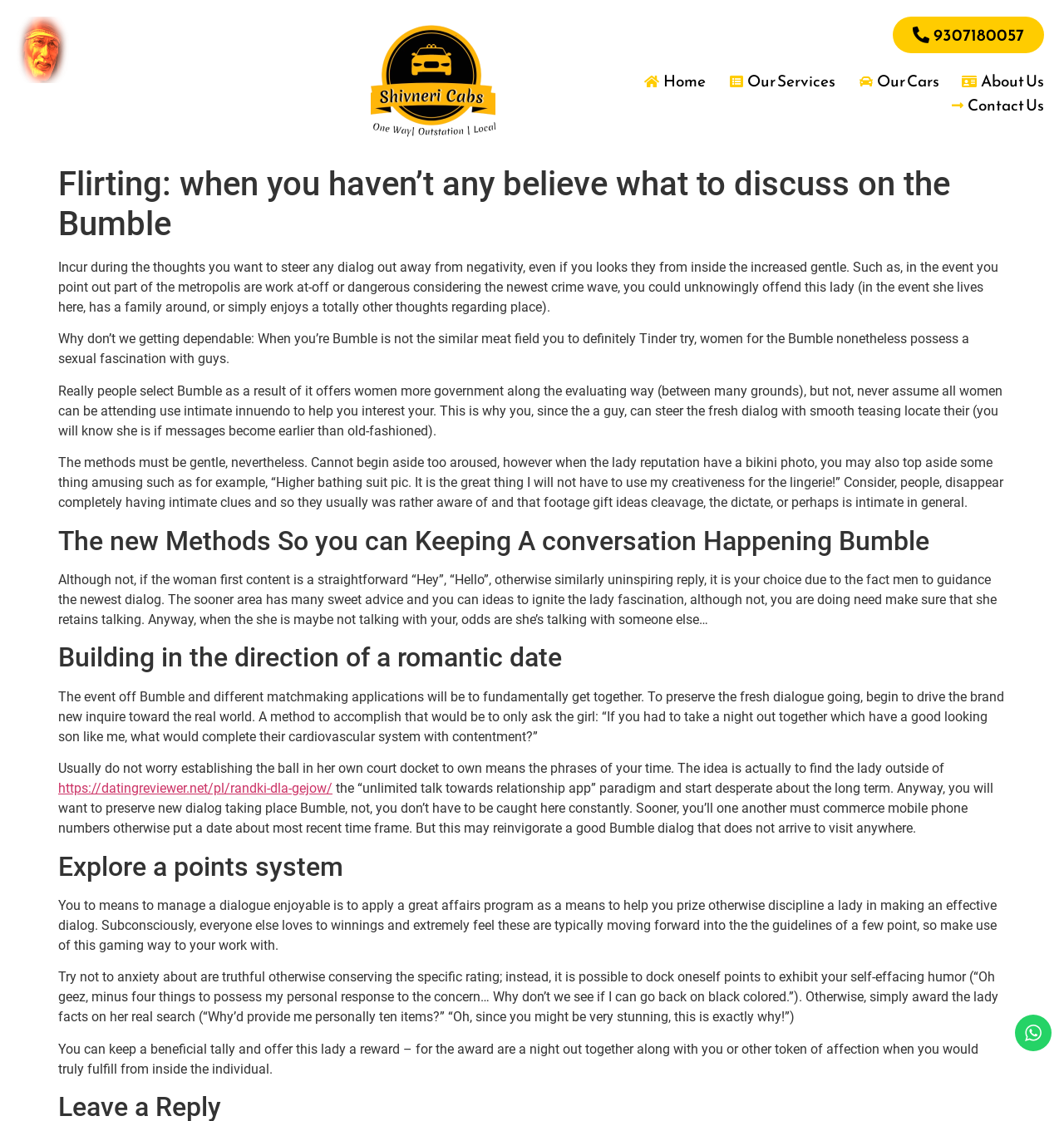Please provide the main heading of the webpage content.

Flirting: when you haven’t any believe what to discuss on the Bumble